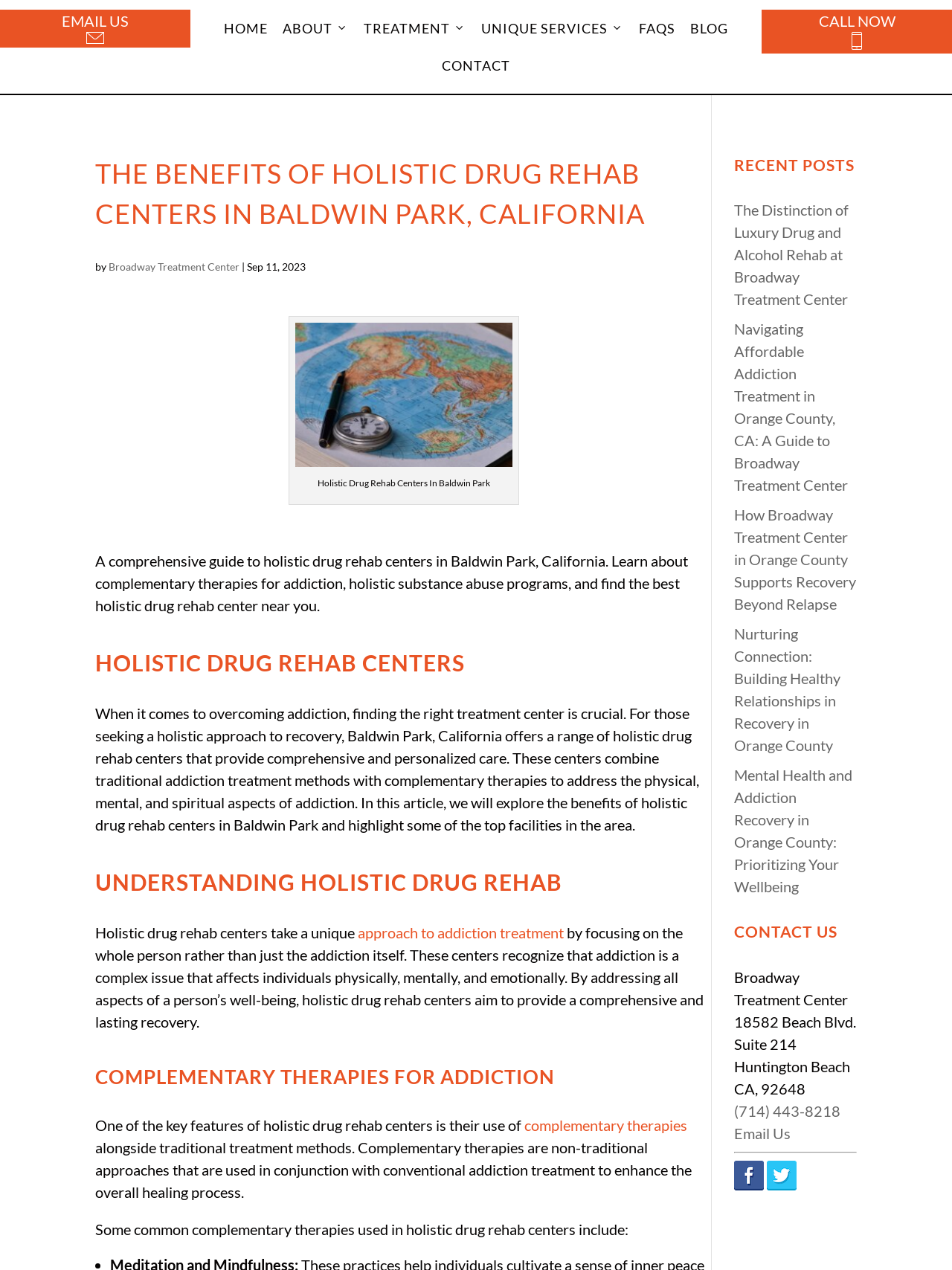Please examine the image and provide a detailed answer to the question: How many recent posts are listed on the page?

I found the answer by looking at the 'RECENT POSTS' section, where there are five links to different articles, each with a title and no other information. This suggests that there are five recent posts listed on the page.